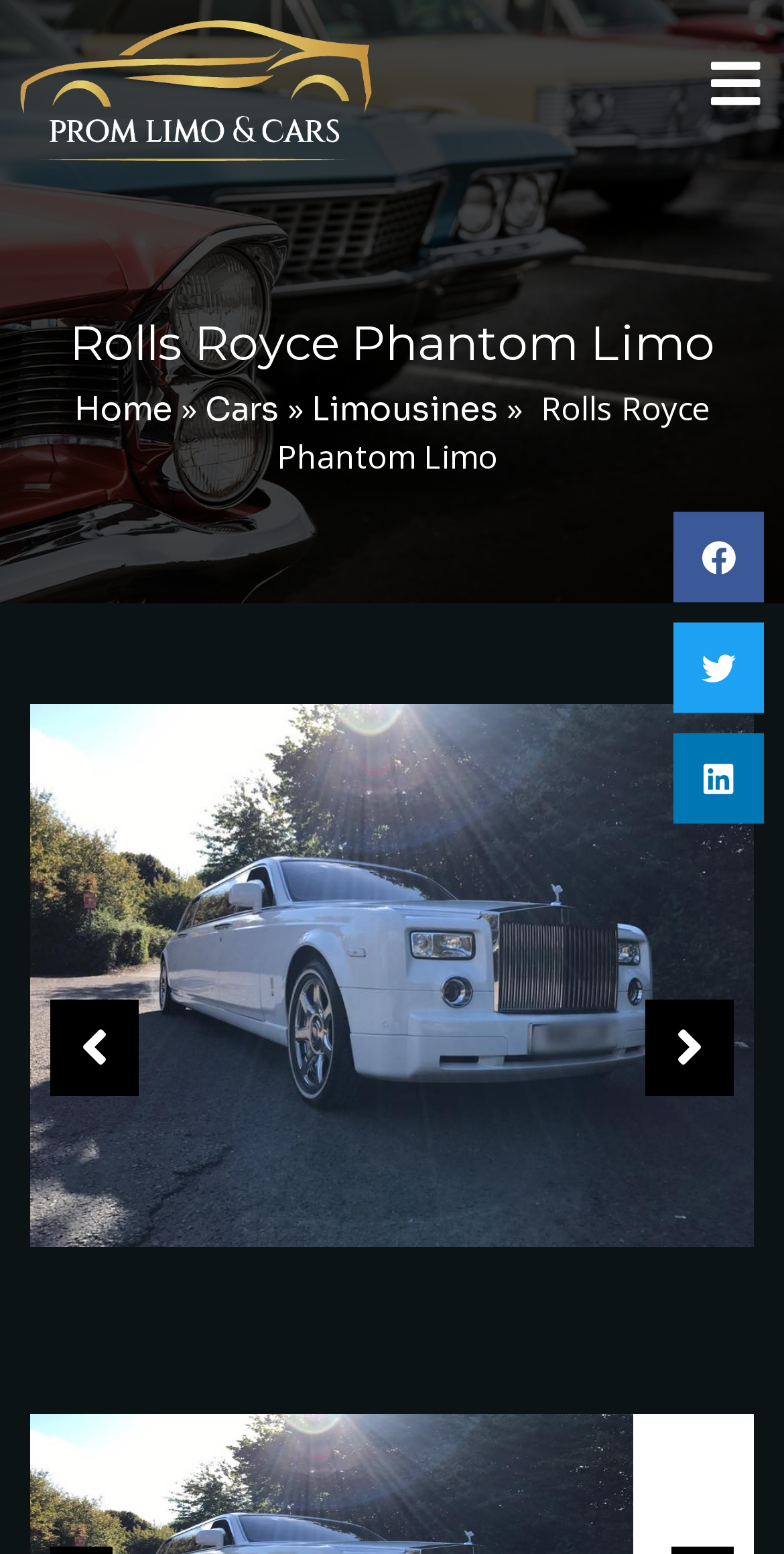Determine the primary headline of the webpage.

Arrive In Style: Prom Rolls Royce Phantom Limousine Hire